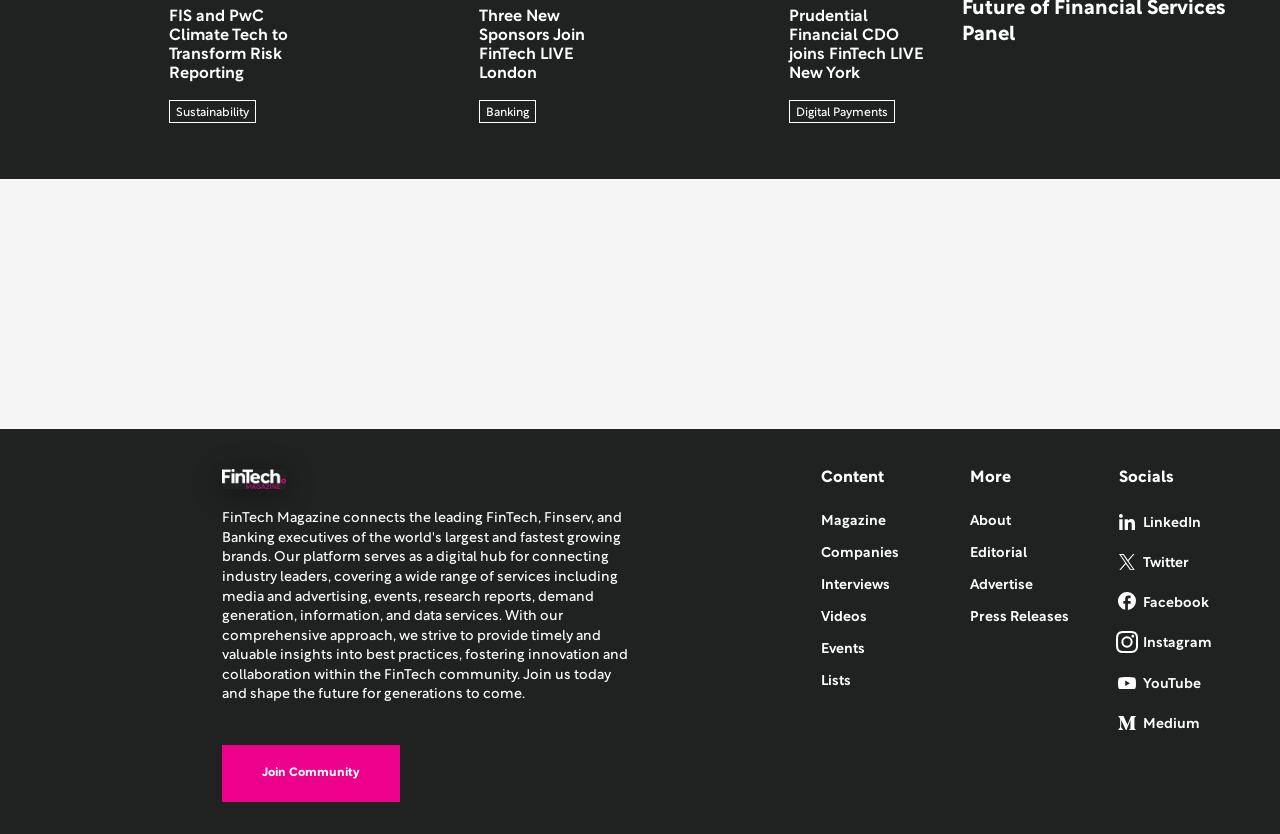What is the topic of the first heading?
Use the screenshot to answer the question with a single word or phrase.

FIS and PwC Climate Tech